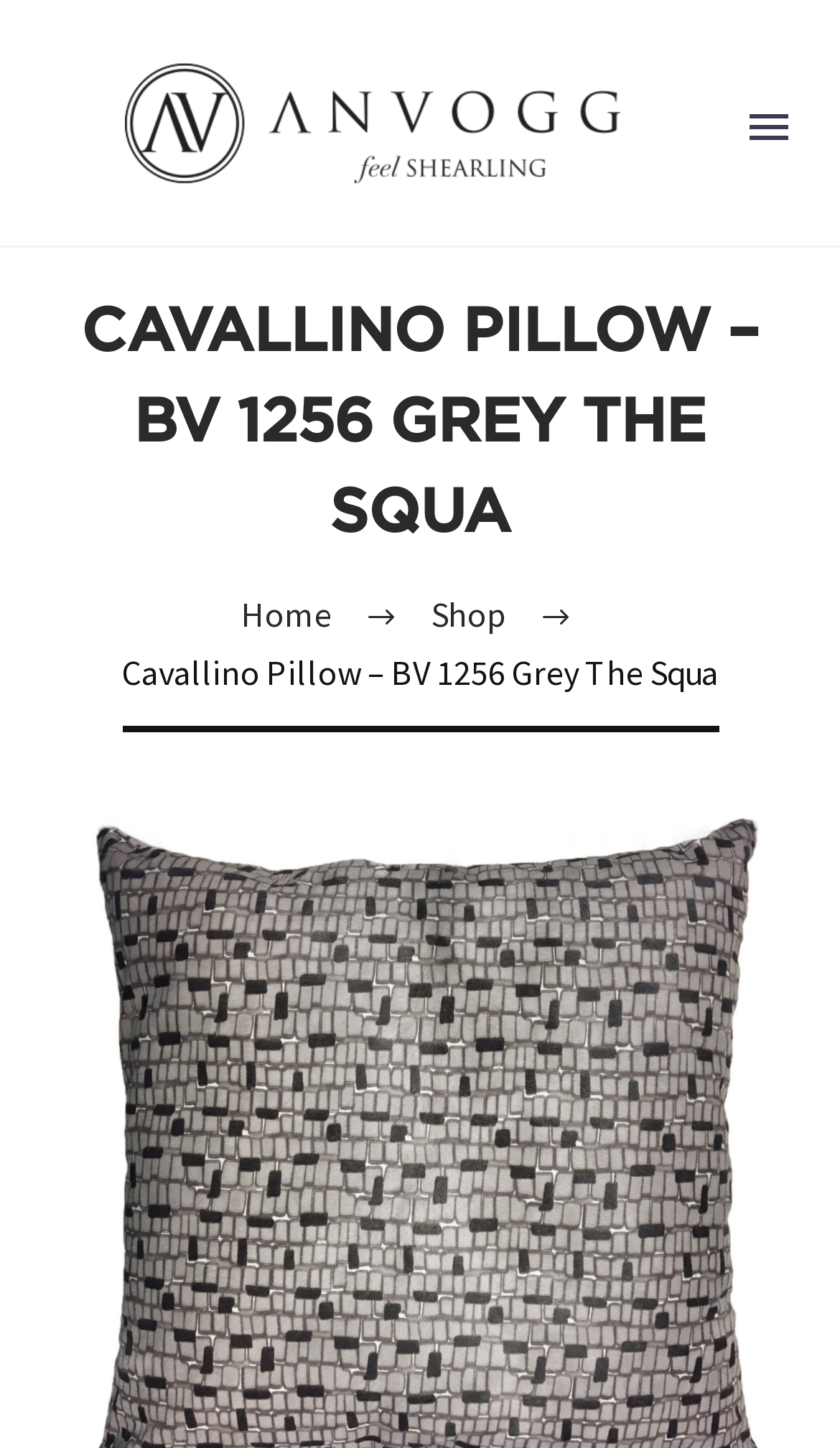Provide a brief response to the question using a single word or phrase: 
How many navigation links are available?

7